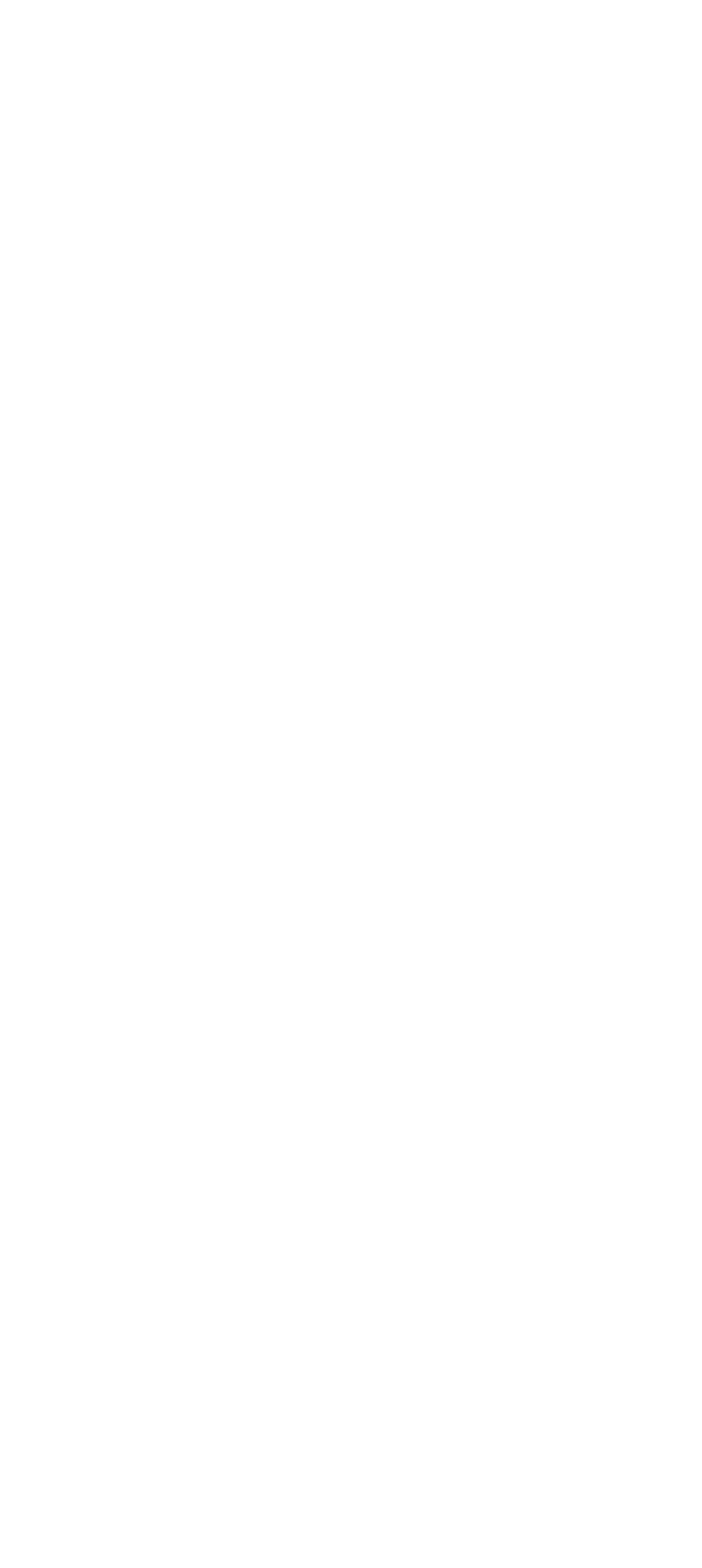Could you find the bounding box coordinates of the clickable area to complete this instruction: "click the ABOUT link"?

[0.04, 0.261, 0.158, 0.275]